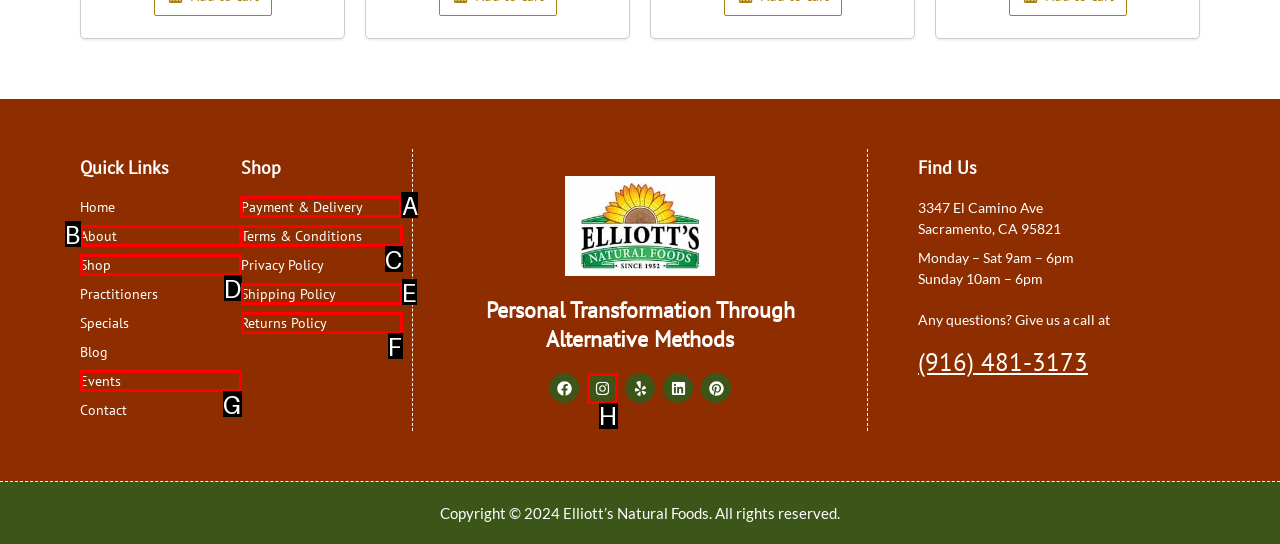Point out the correct UI element to click to carry out this instruction: Check the 'Payment & Delivery' information
Answer with the letter of the chosen option from the provided choices directly.

A